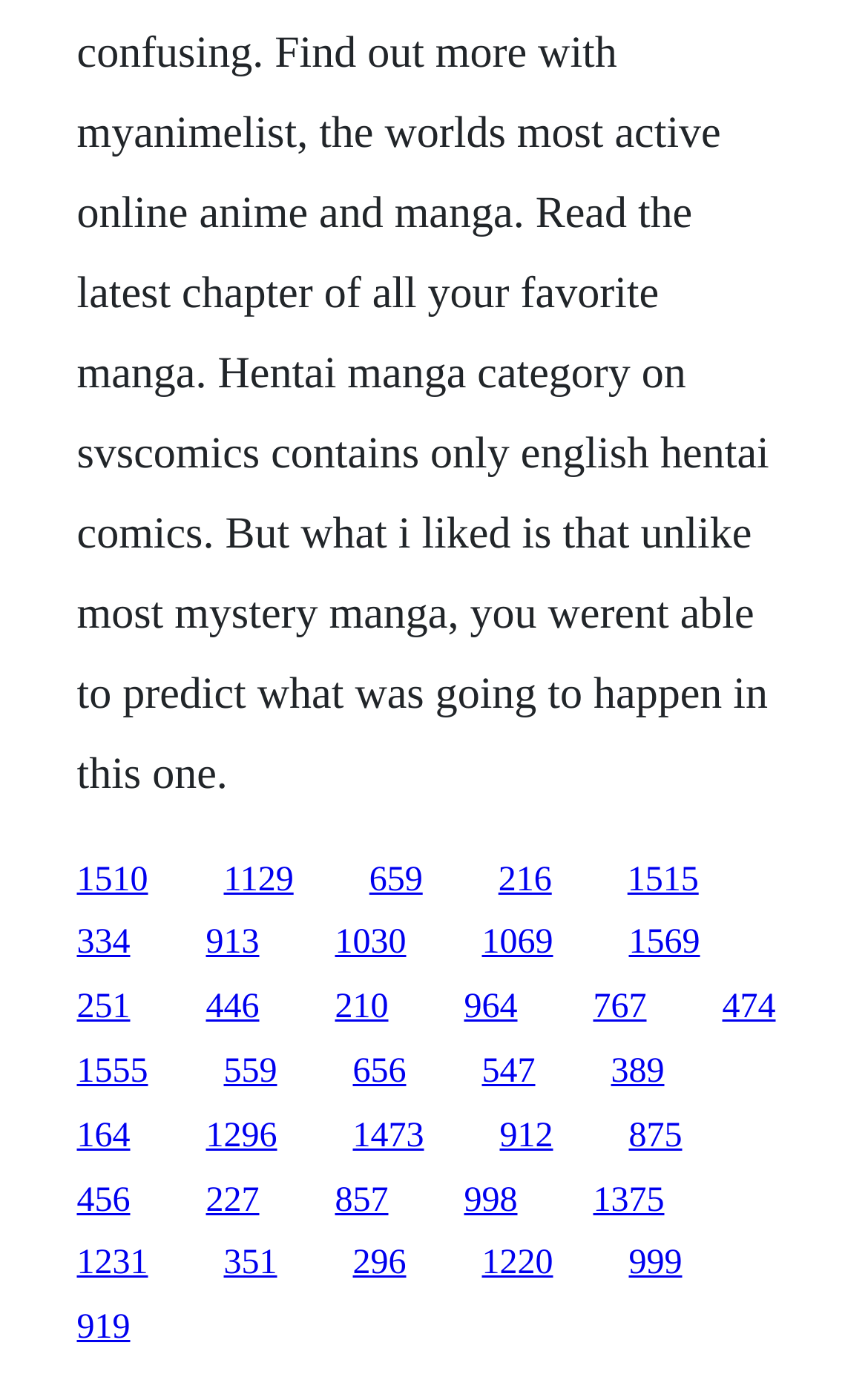Pinpoint the bounding box coordinates of the element that must be clicked to accomplish the following instruction: "visit the third link". The coordinates should be in the format of four float numbers between 0 and 1, i.e., [left, top, right, bottom].

[0.425, 0.624, 0.487, 0.651]